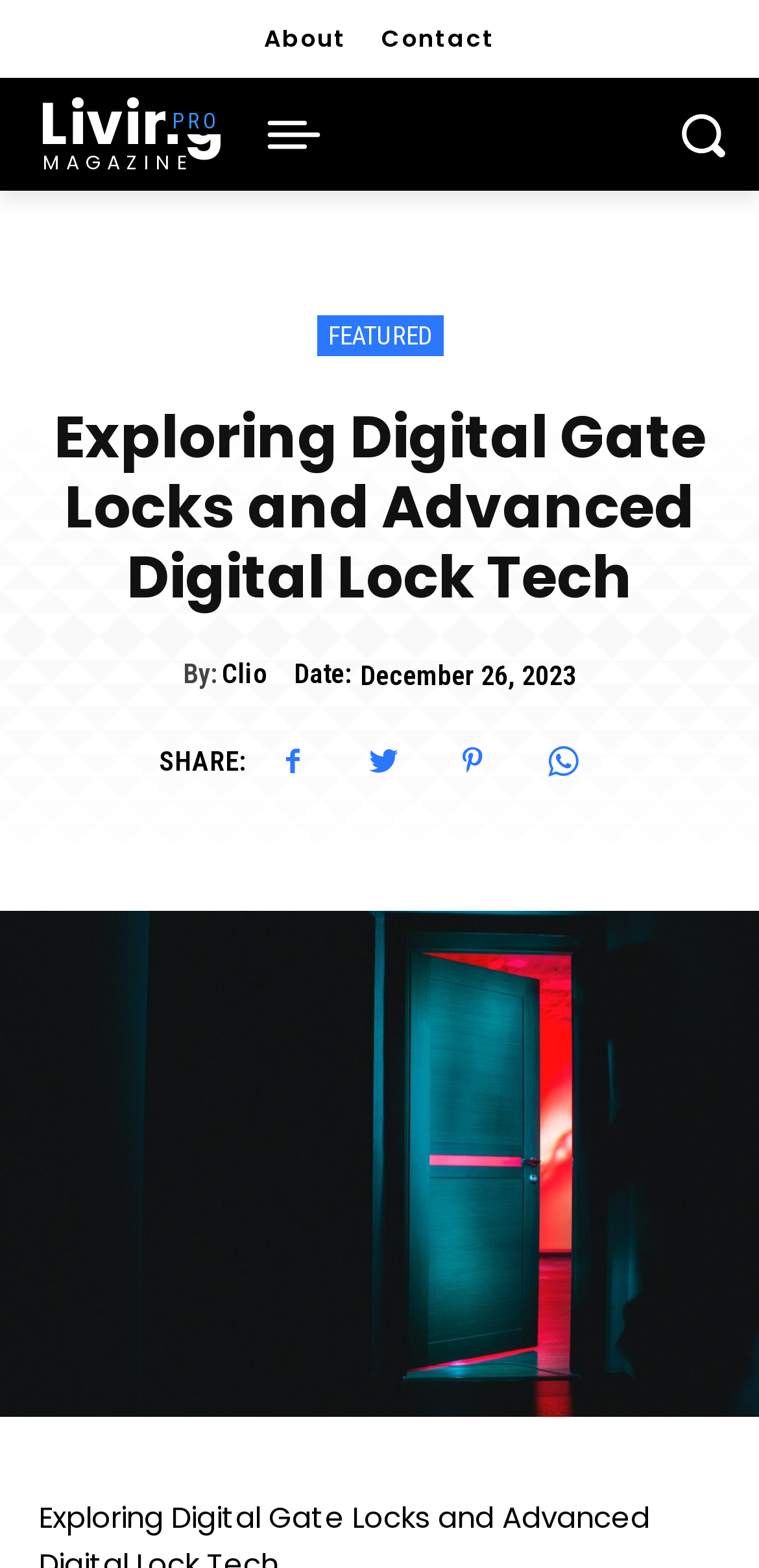Who is the author of the article?
Please provide a comprehensive answer based on the contents of the image.

I found the author's name by looking at the 'By:' text and the corresponding author name, which is 'Clio'.